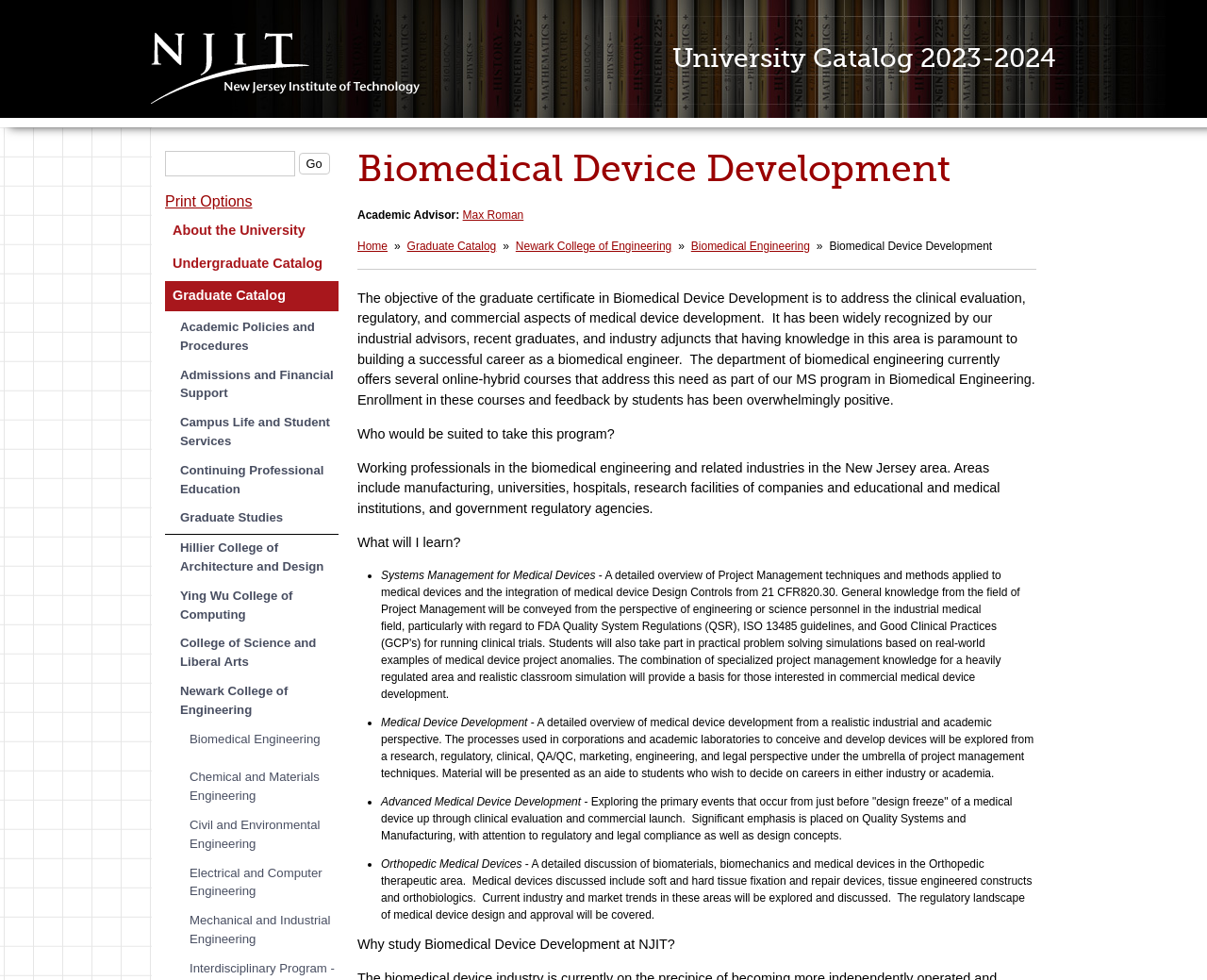Highlight the bounding box coordinates of the element you need to click to perform the following instruction: "Learn about Academic Policies and Procedures."

[0.137, 0.321, 0.28, 0.366]